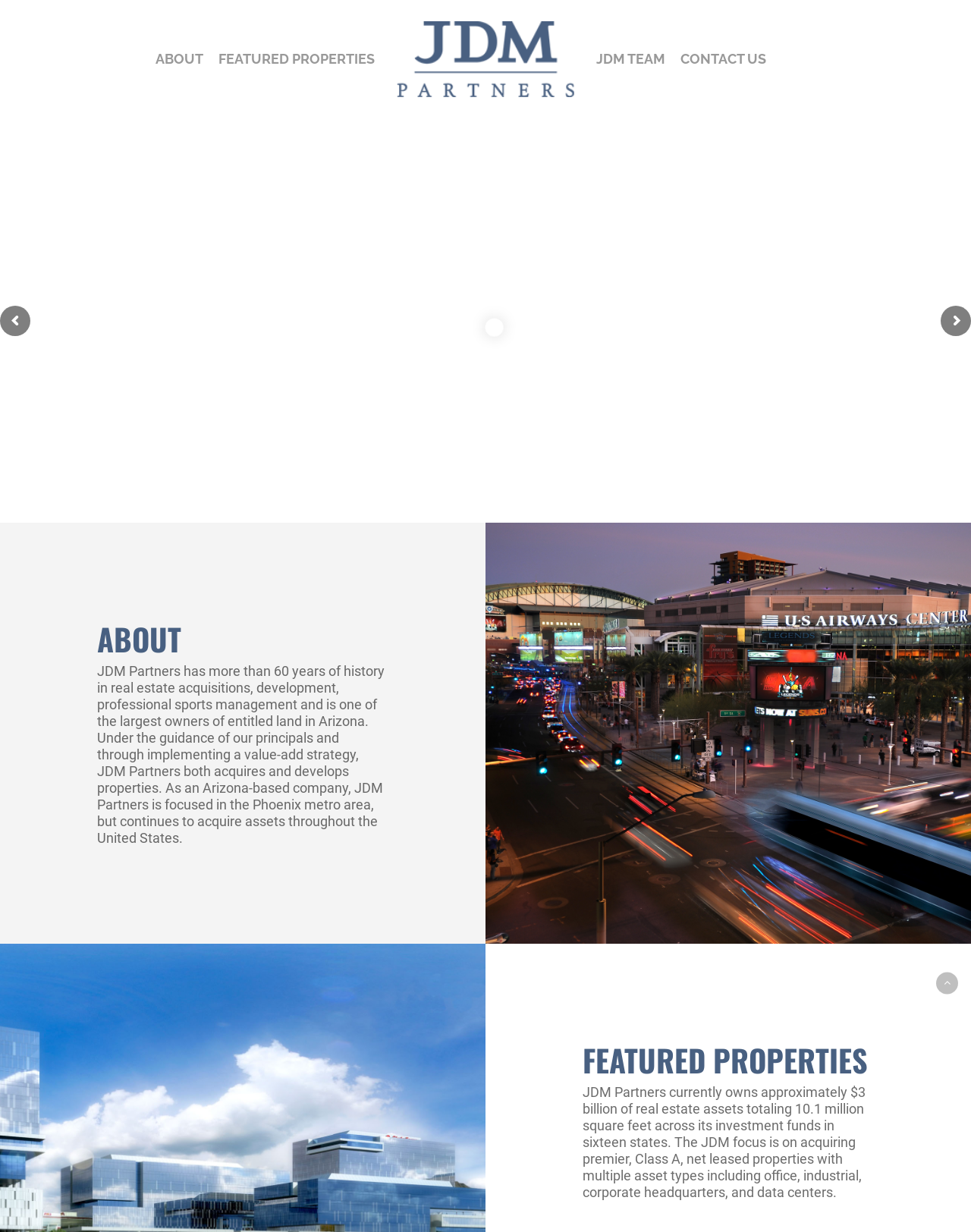Give a succinct answer to this question in a single word or phrase: 
How many main navigation links are there?

4